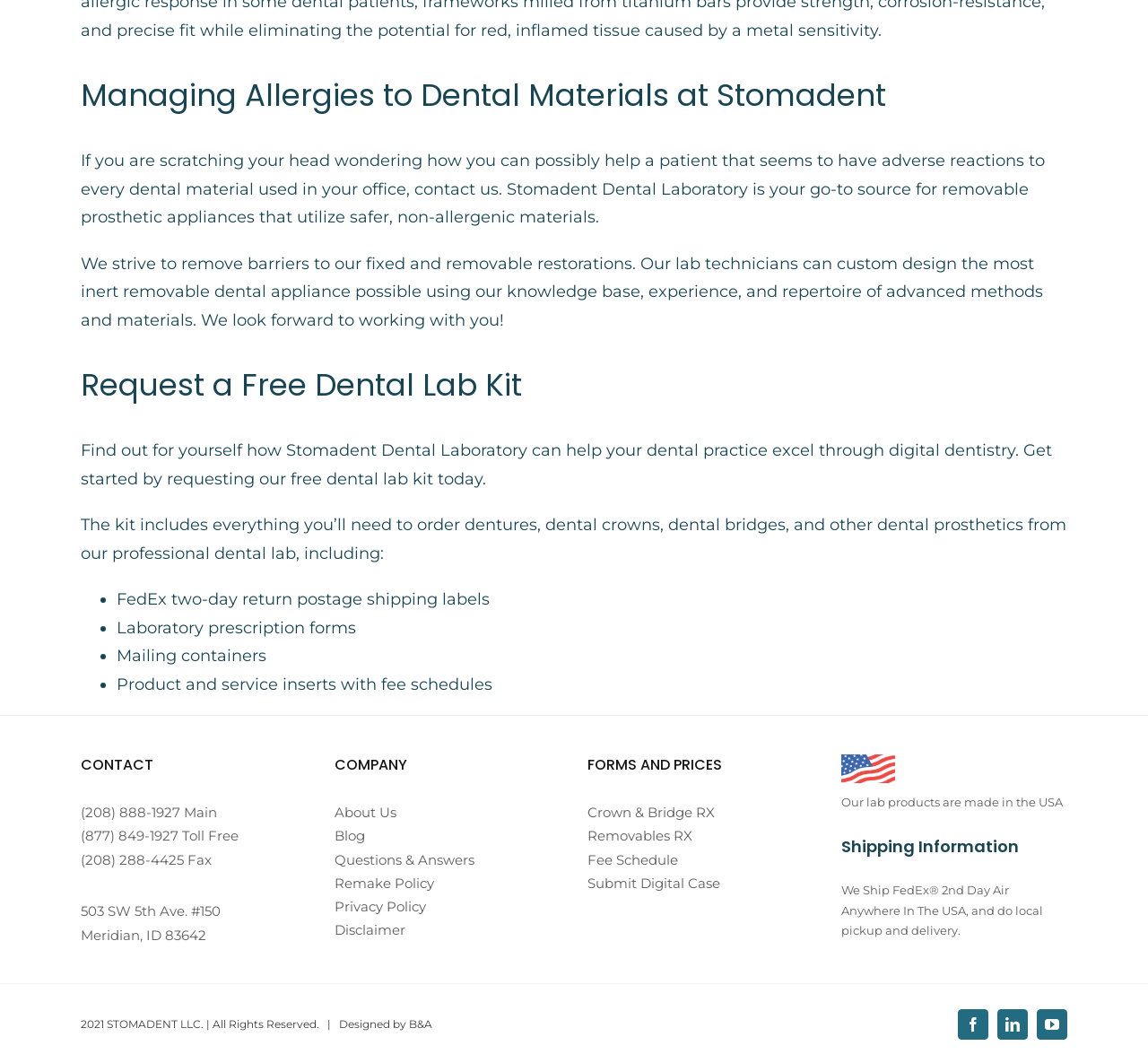Locate the bounding box coordinates of the element's region that should be clicked to carry out the following instruction: "Read the article about cycling in Singapore". The coordinates need to be four float numbers between 0 and 1, i.e., [left, top, right, bottom].

None